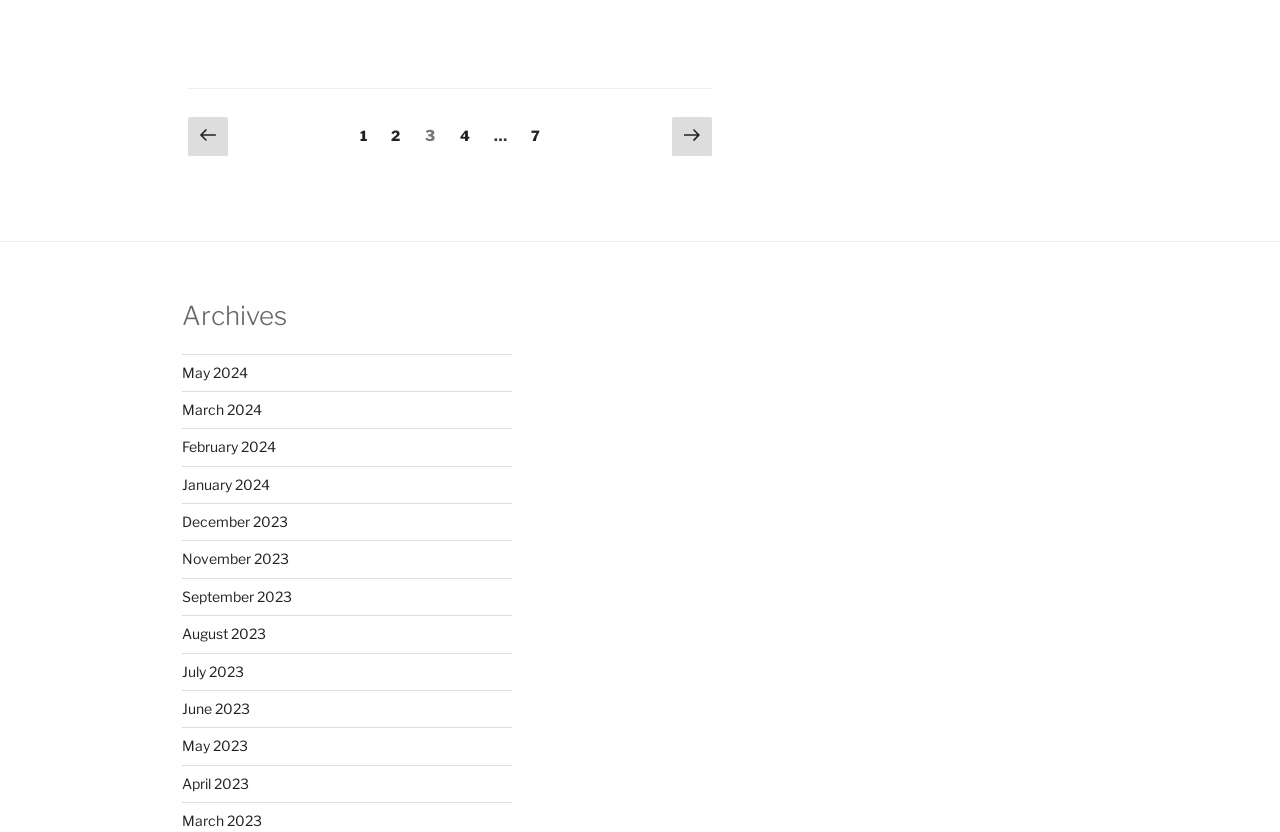Please give the bounding box coordinates of the area that should be clicked to fulfill the following instruction: "view May 2024 archives". The coordinates should be in the format of four float numbers from 0 to 1, i.e., [left, top, right, bottom].

[0.142, 0.437, 0.194, 0.457]